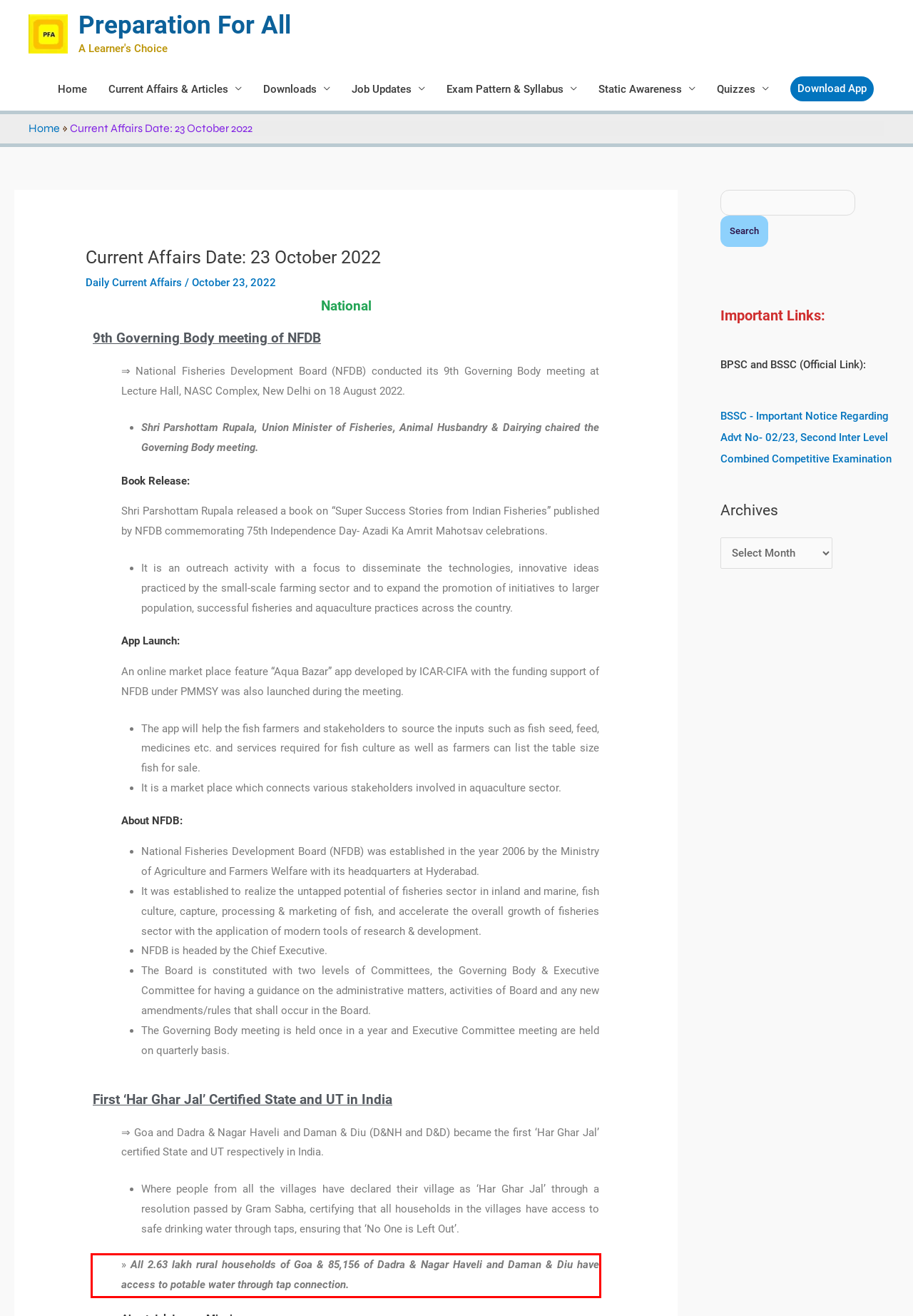Within the provided webpage screenshot, find the red rectangle bounding box and perform OCR to obtain the text content.

» All 2.63 lakh rural households of Goa & 85,156 of Dadra & Nagar Haveli and Daman & Diu have access to potable water through tap connection.